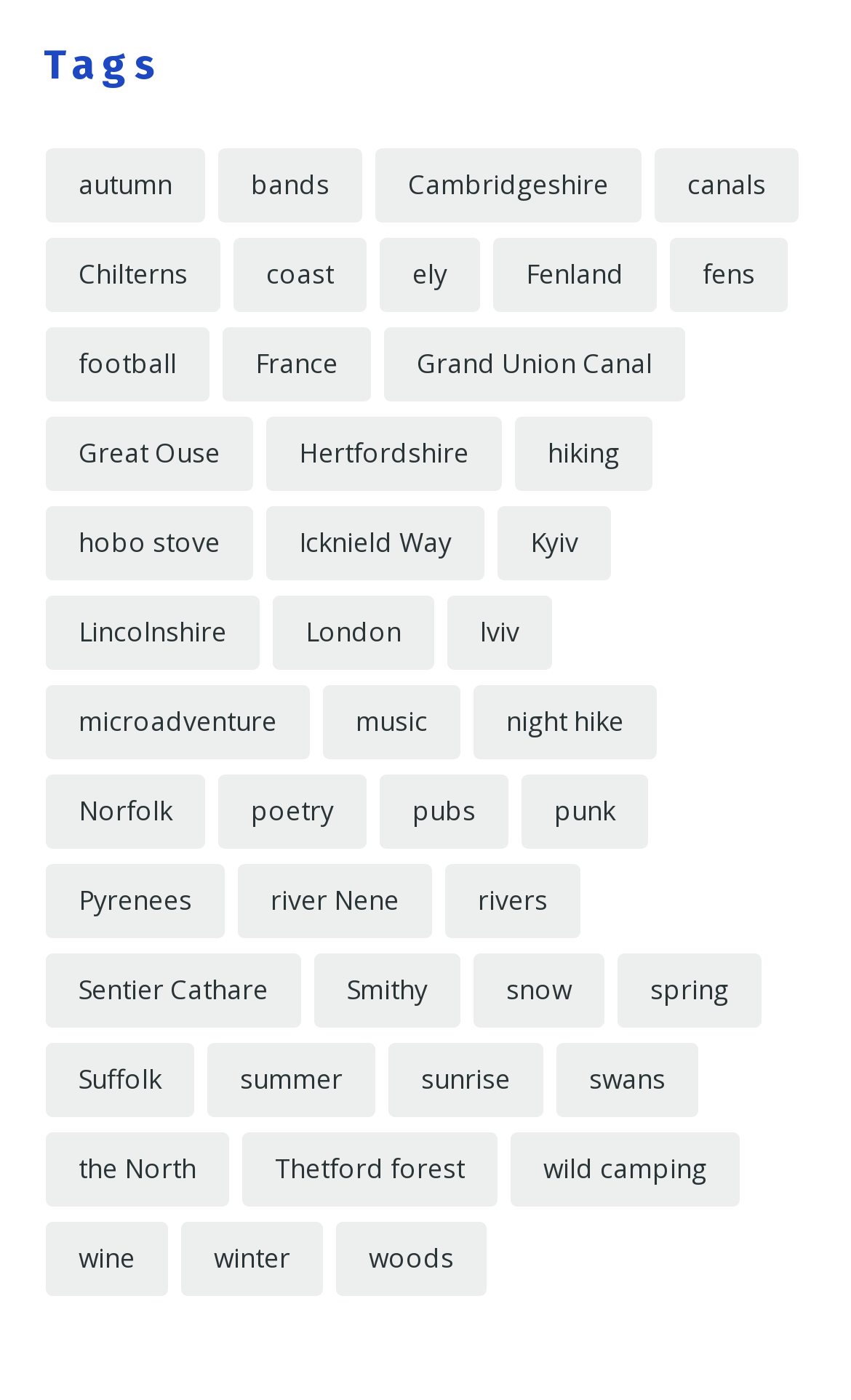How many categories are related to seasons?
Answer the question with just one word or phrase using the image.

4